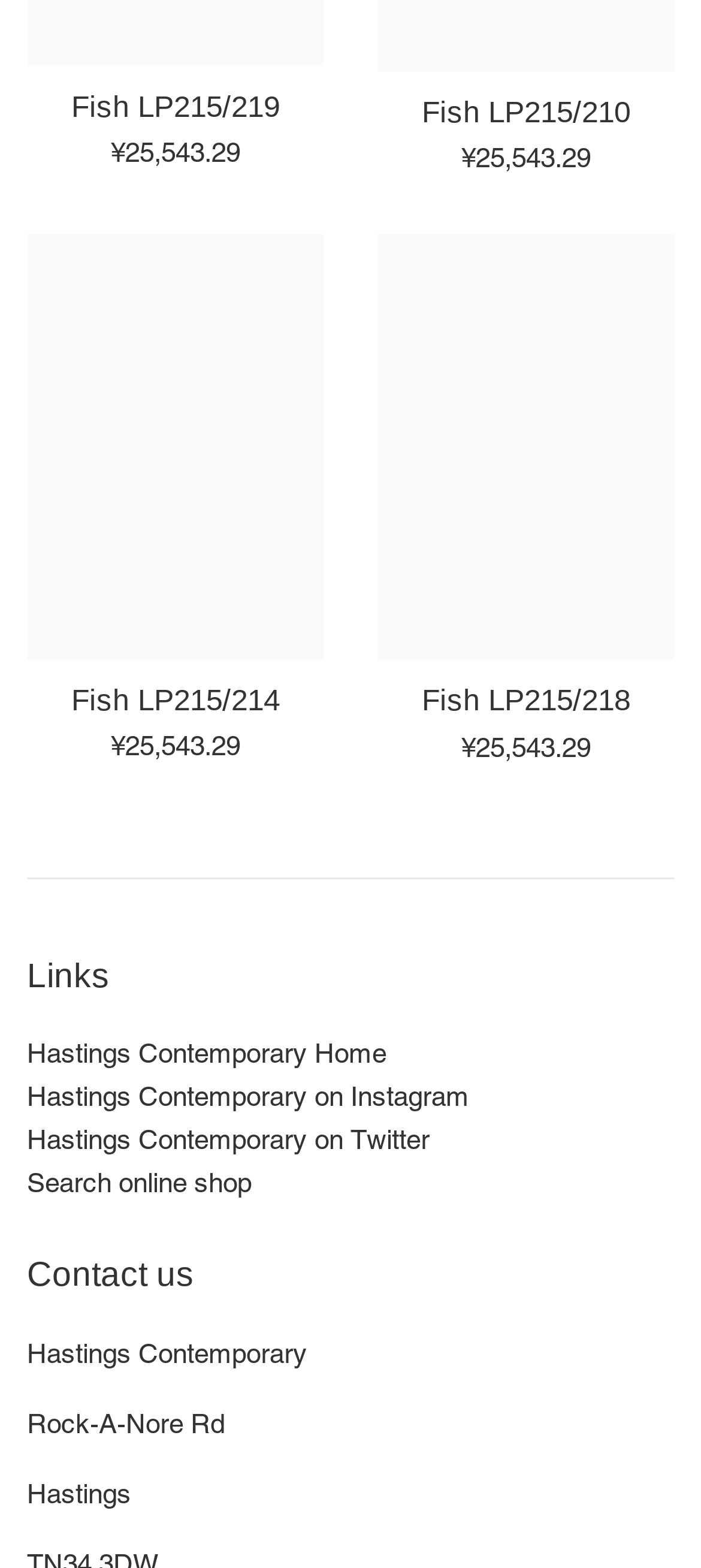Respond to the question below with a concise word or phrase:
What is the orientation of the separator?

horizontal